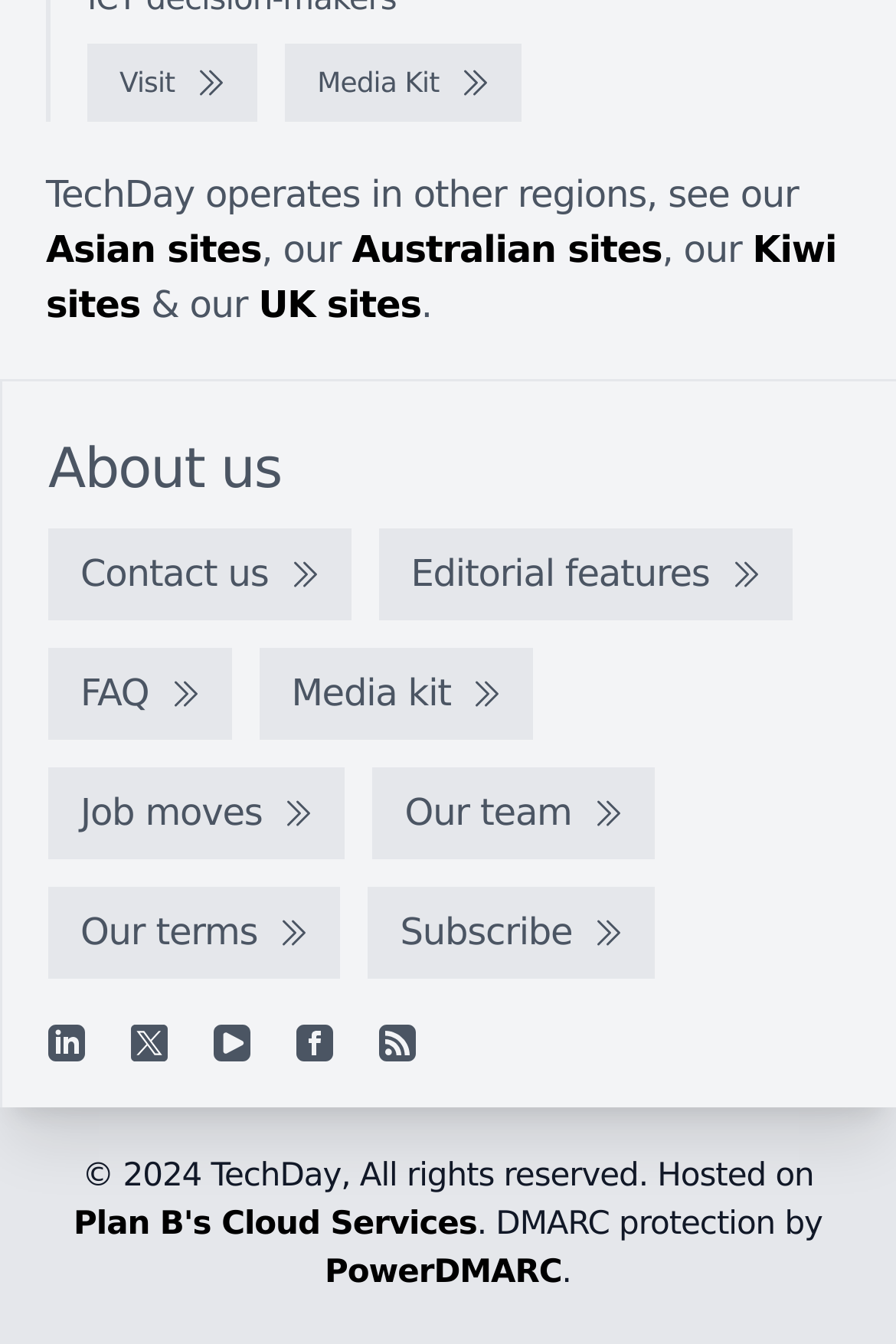What is the last item in the footer section?
Refer to the image and answer the question using a single word or phrase.

PowerDMARC